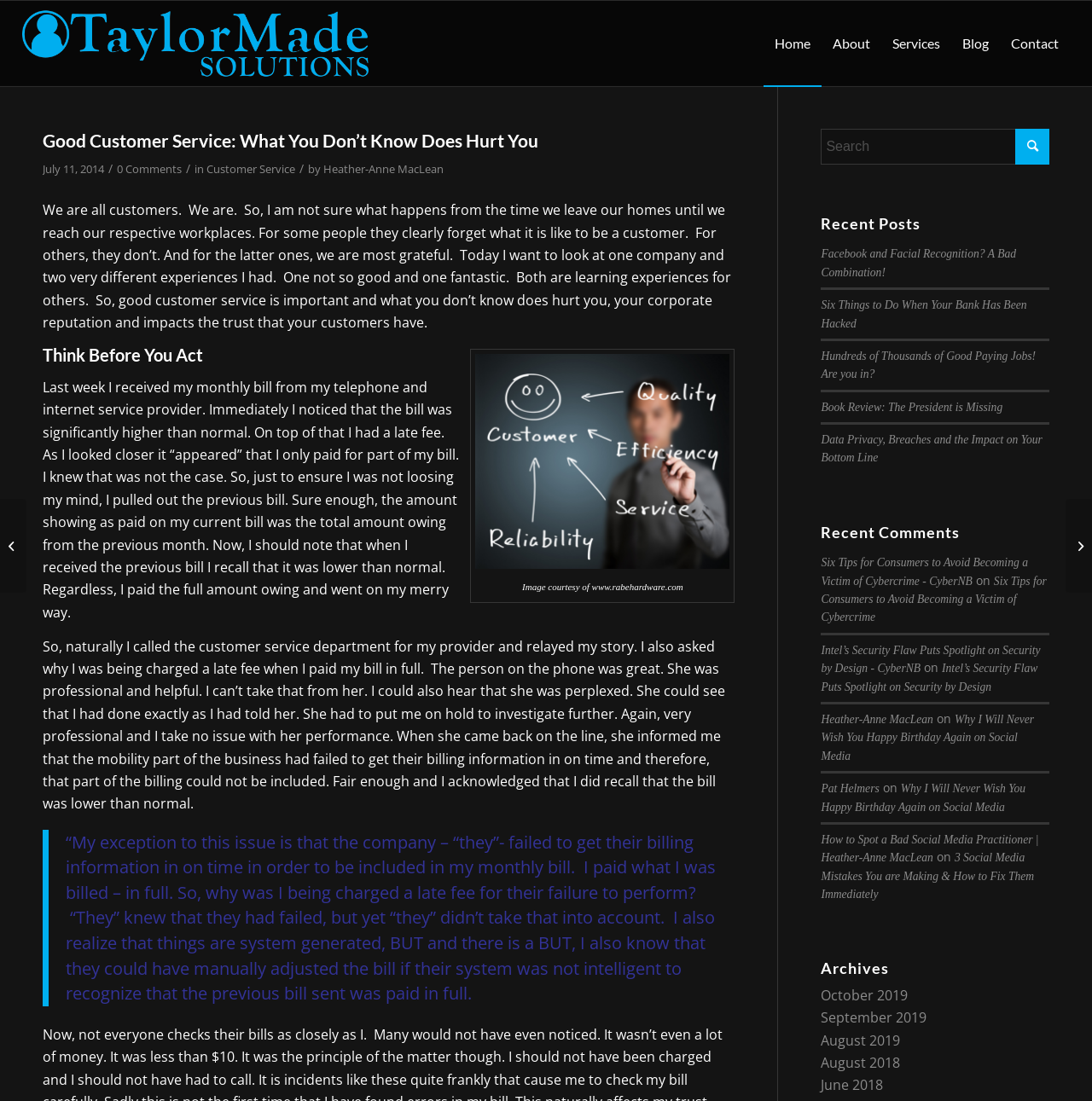Identify the text that serves as the heading for the webpage and generate it.

Good Customer Service: What You Don’t Know Does Hurt You